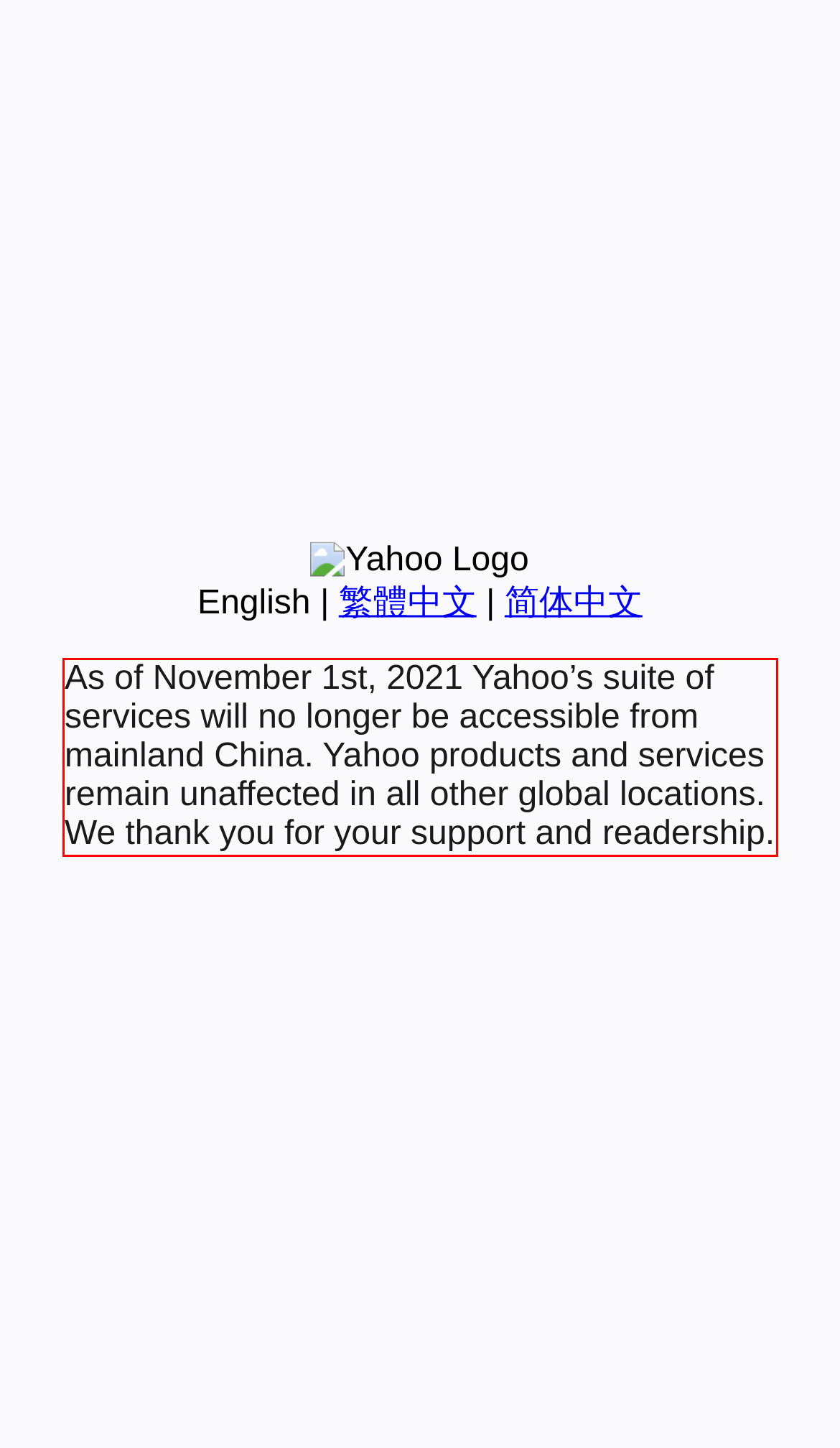Given a screenshot of a webpage, identify the red bounding box and perform OCR to recognize the text within that box.

As of November 1st, 2021 Yahoo’s suite of services will no longer be accessible from mainland China. Yahoo products and services remain unaffected in all other global locations. We thank you for your support and readership.